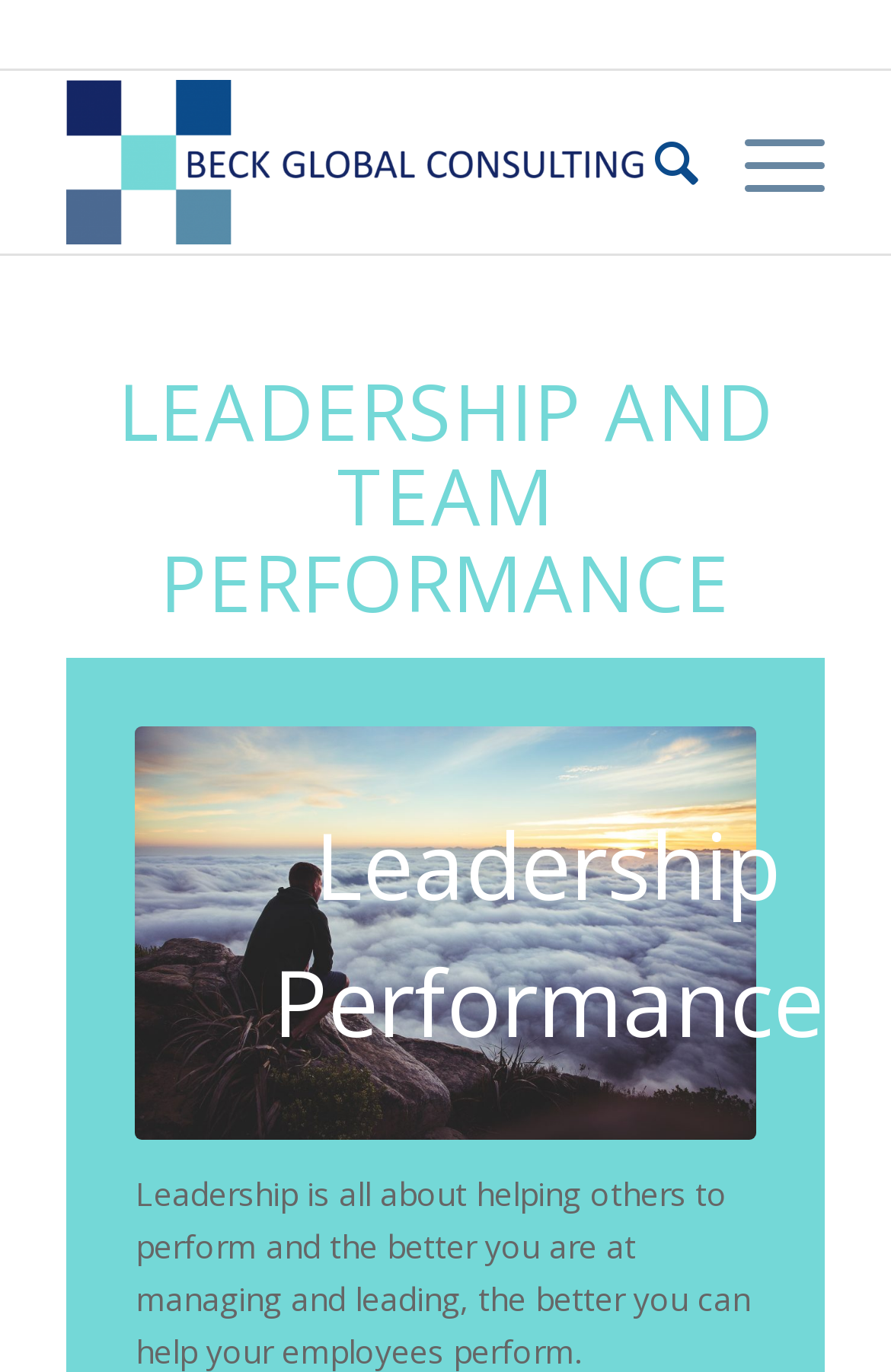Locate the UI element described by Search in the provided webpage screenshot. Return the bounding box coordinates in the format (top-left x, top-left y, bottom-right x, bottom-right y), ensuring all values are between 0 and 1.

[0.684, 0.052, 0.784, 0.185]